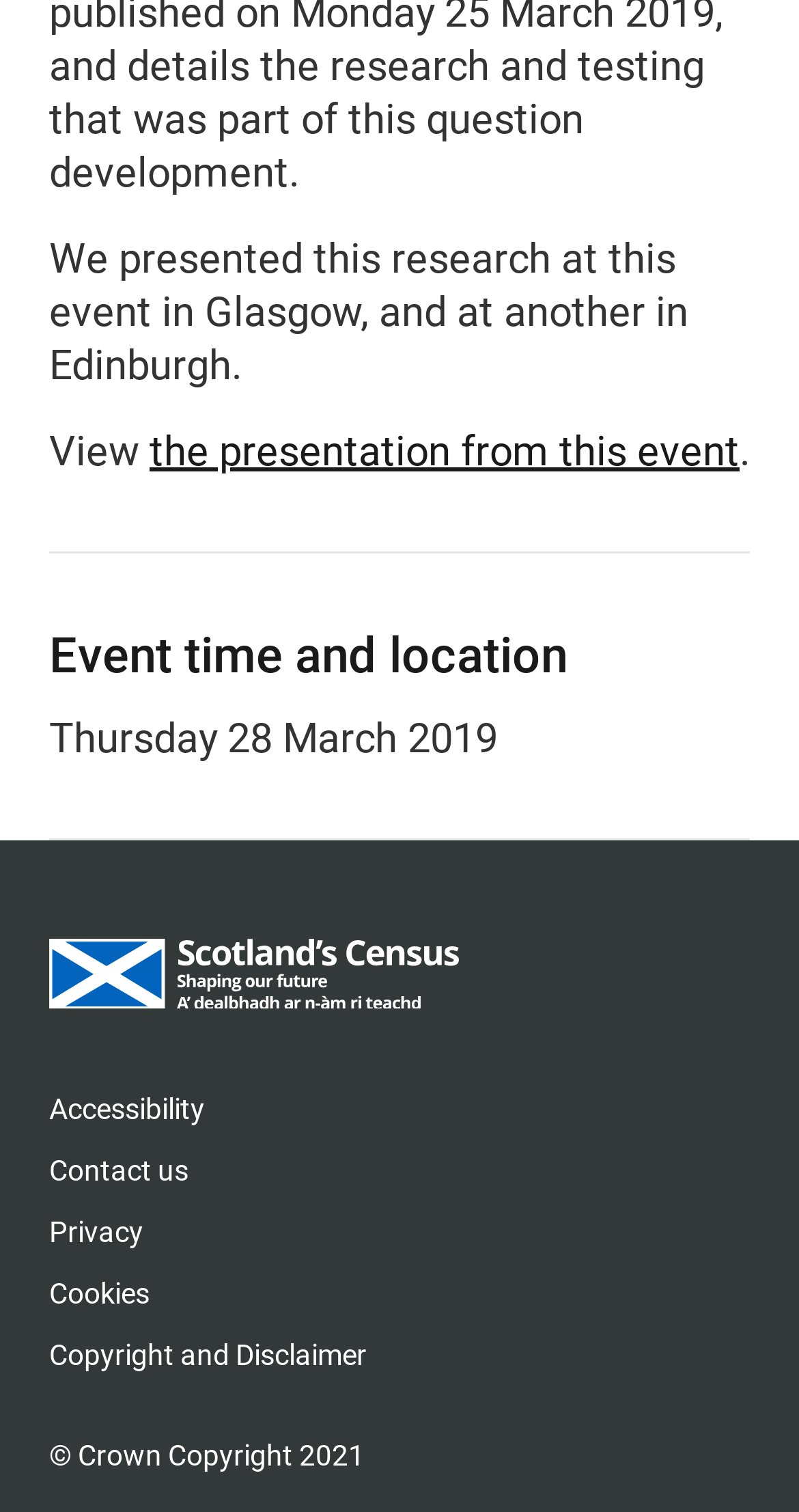Extract the bounding box of the UI element described as: "aria-label="Home"".

[0.062, 0.679, 0.574, 0.705]